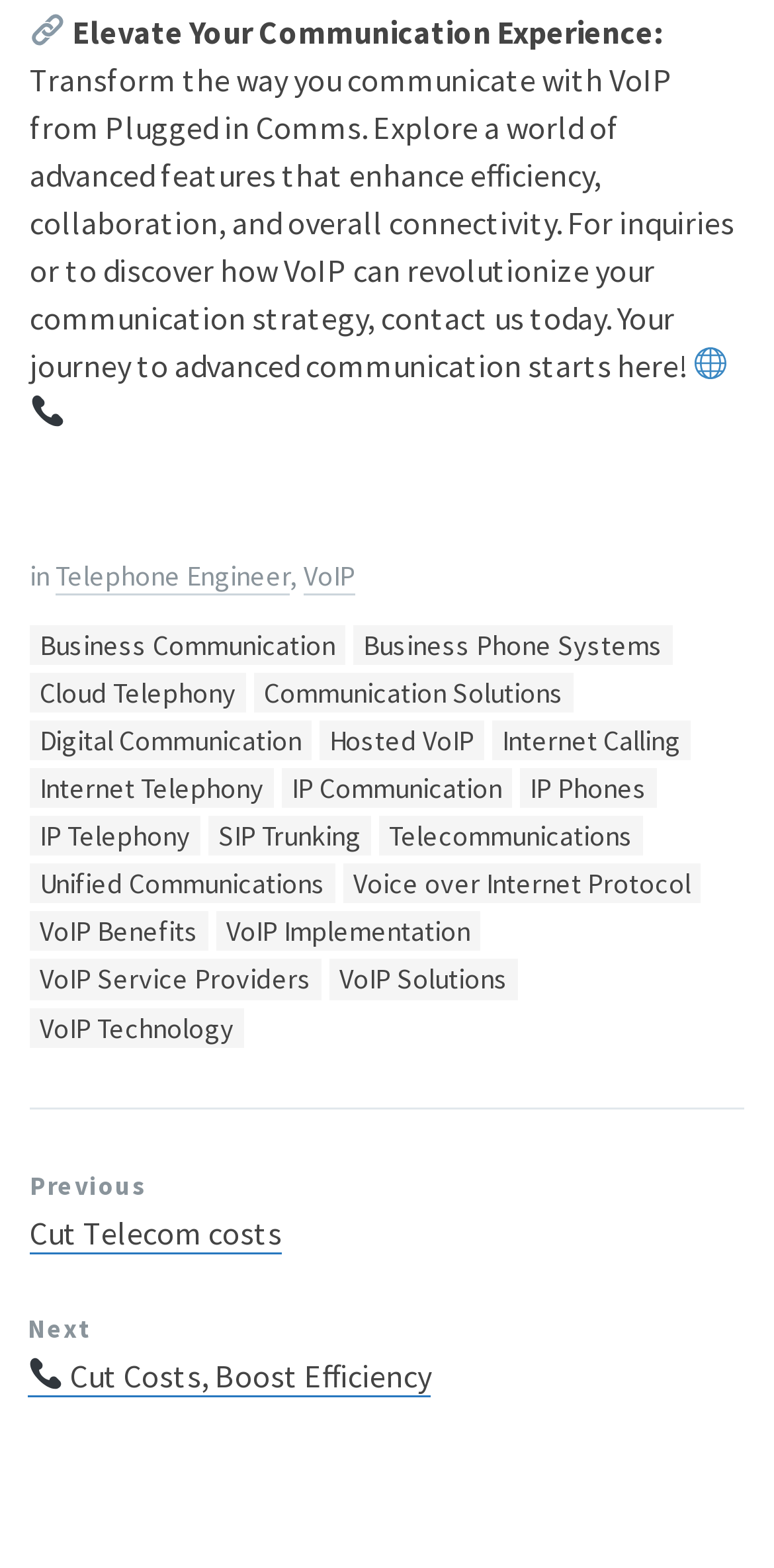Please provide a one-word or phrase answer to the question: 
What is the purpose of the 'Previous' and 'Next' links?

Navigation